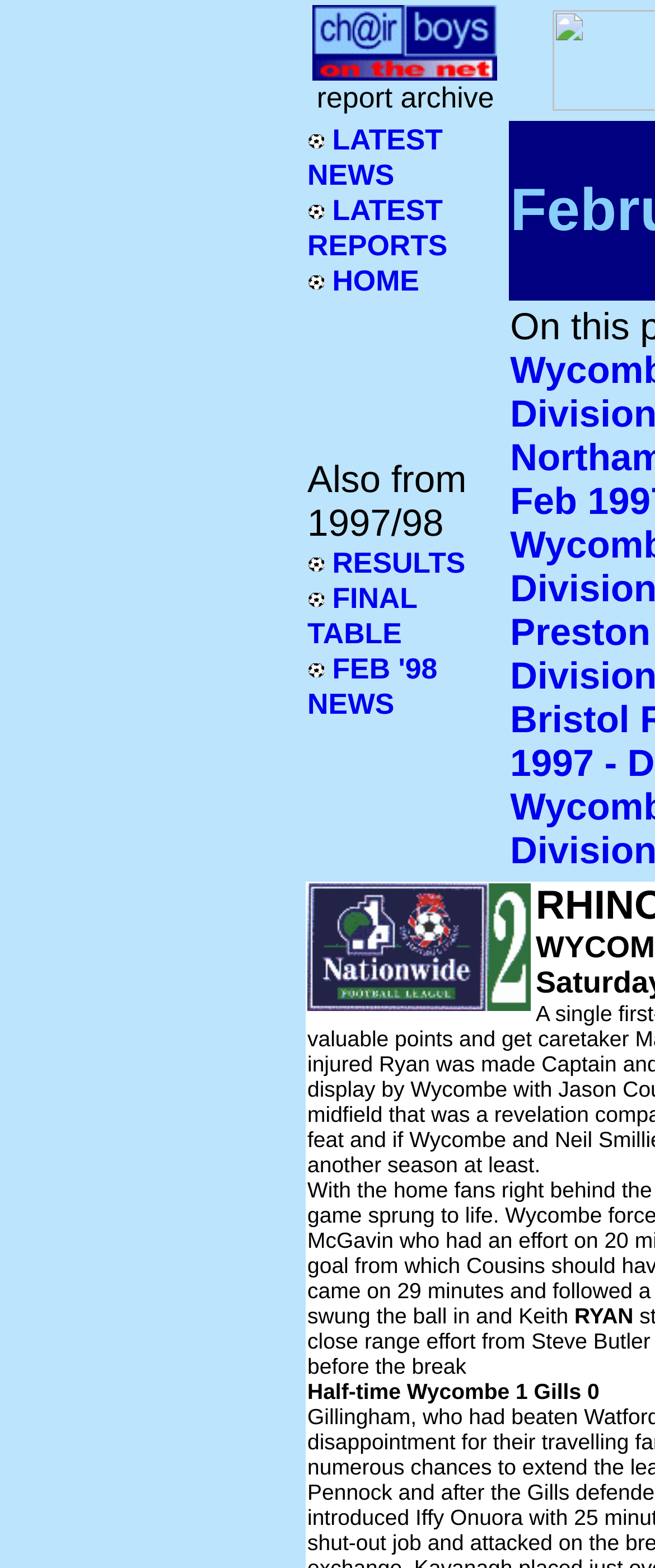Who is the player mentioned in the match report?
Please respond to the question with as much detail as possible.

The player's name can be found in the bottom-right corner of the webpage, where it says 'RYAN'.